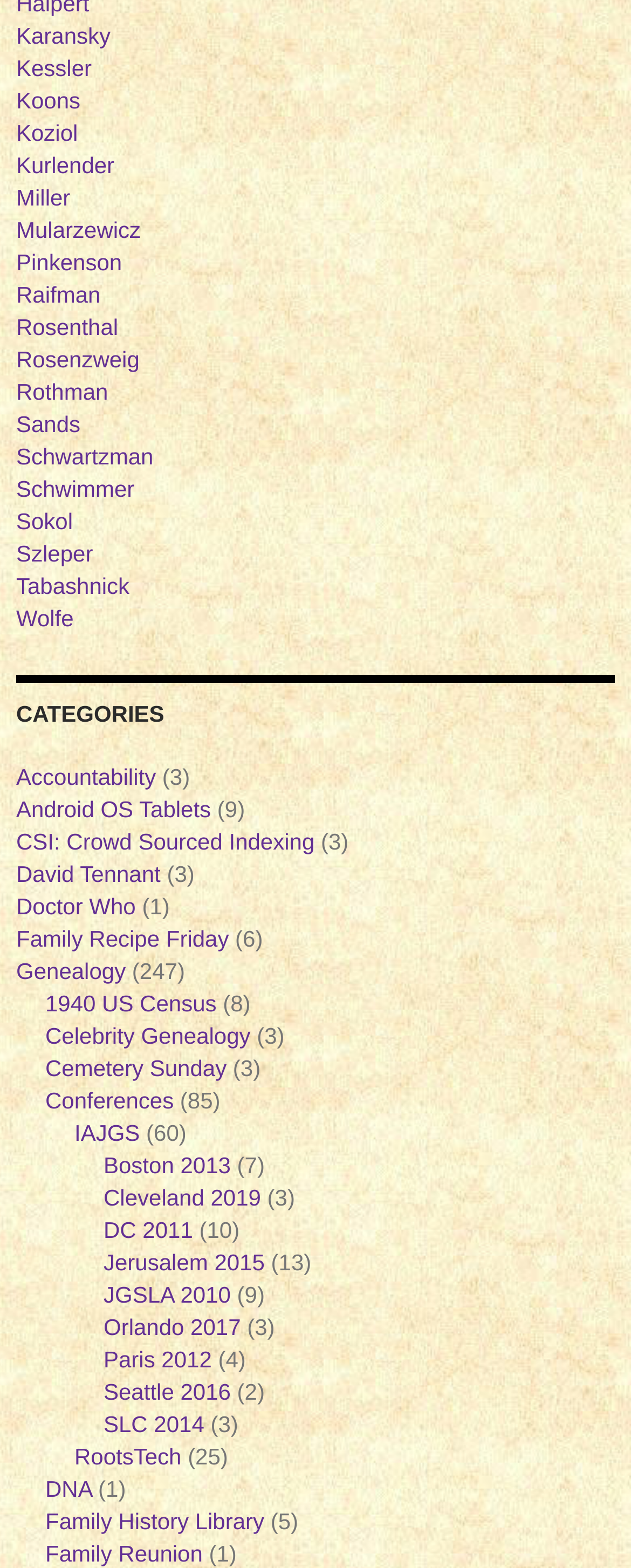Respond with a single word or phrase to the following question: What is the first category listed?

Accountability